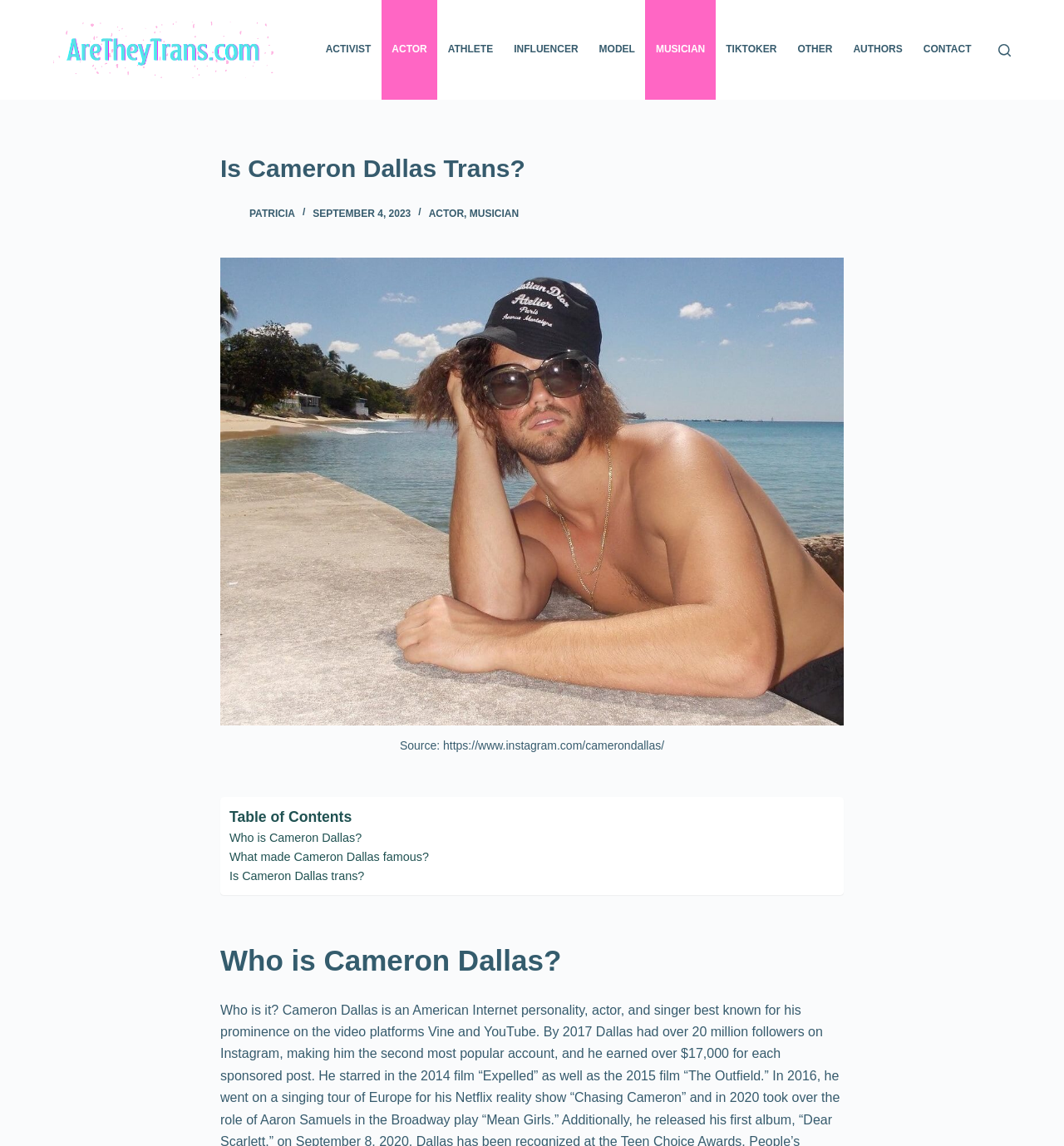Find the bounding box coordinates of the element you need to click on to perform this action: 'Click on the 'Skip to content' link'. The coordinates should be represented by four float values between 0 and 1, in the format [left, top, right, bottom].

[0.0, 0.0, 0.031, 0.015]